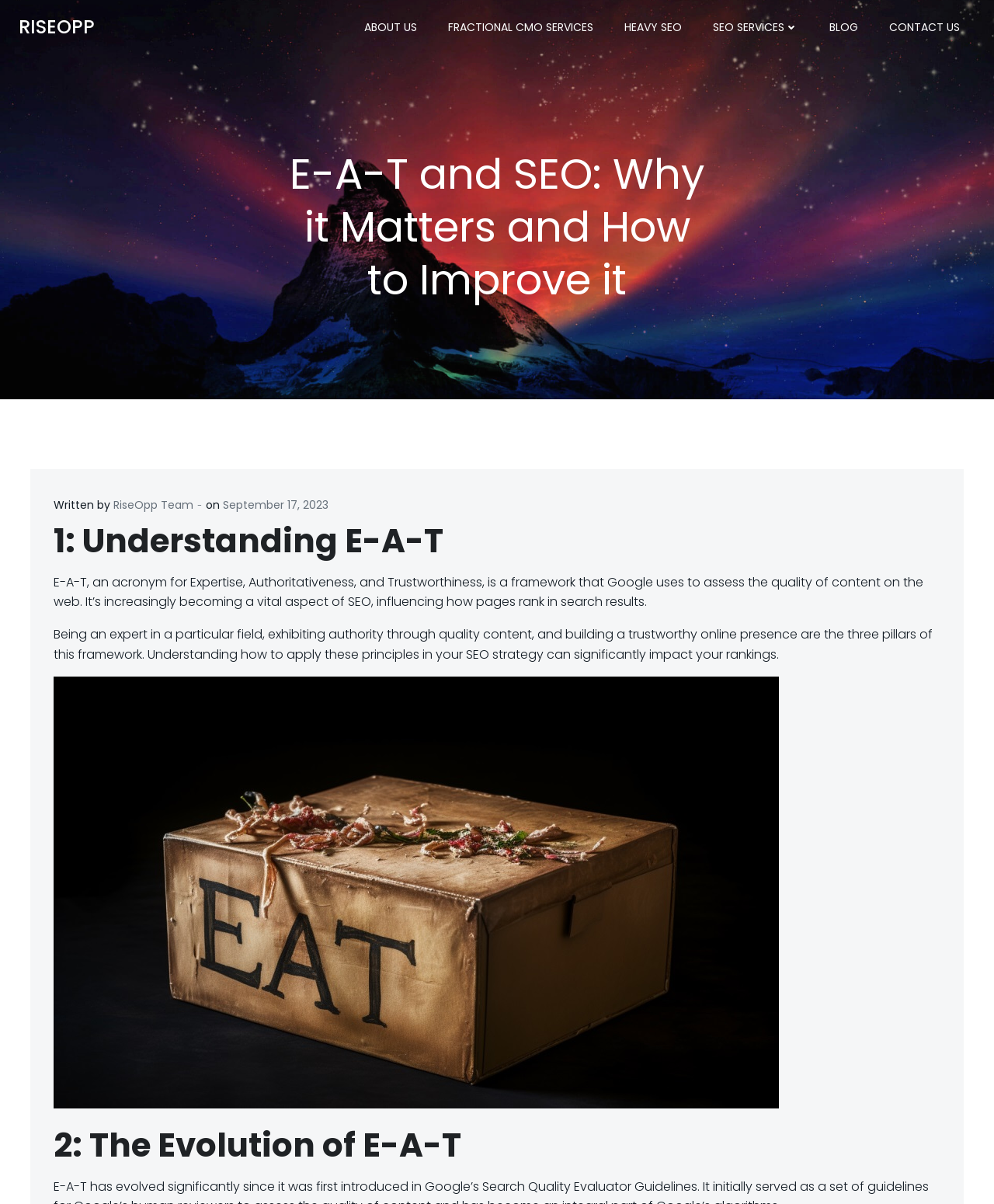Identify the bounding box of the HTML element described here: "Heavy SEO". Provide the coordinates as four float numbers between 0 and 1: [left, top, right, bottom].

[0.628, 0.016, 0.686, 0.029]